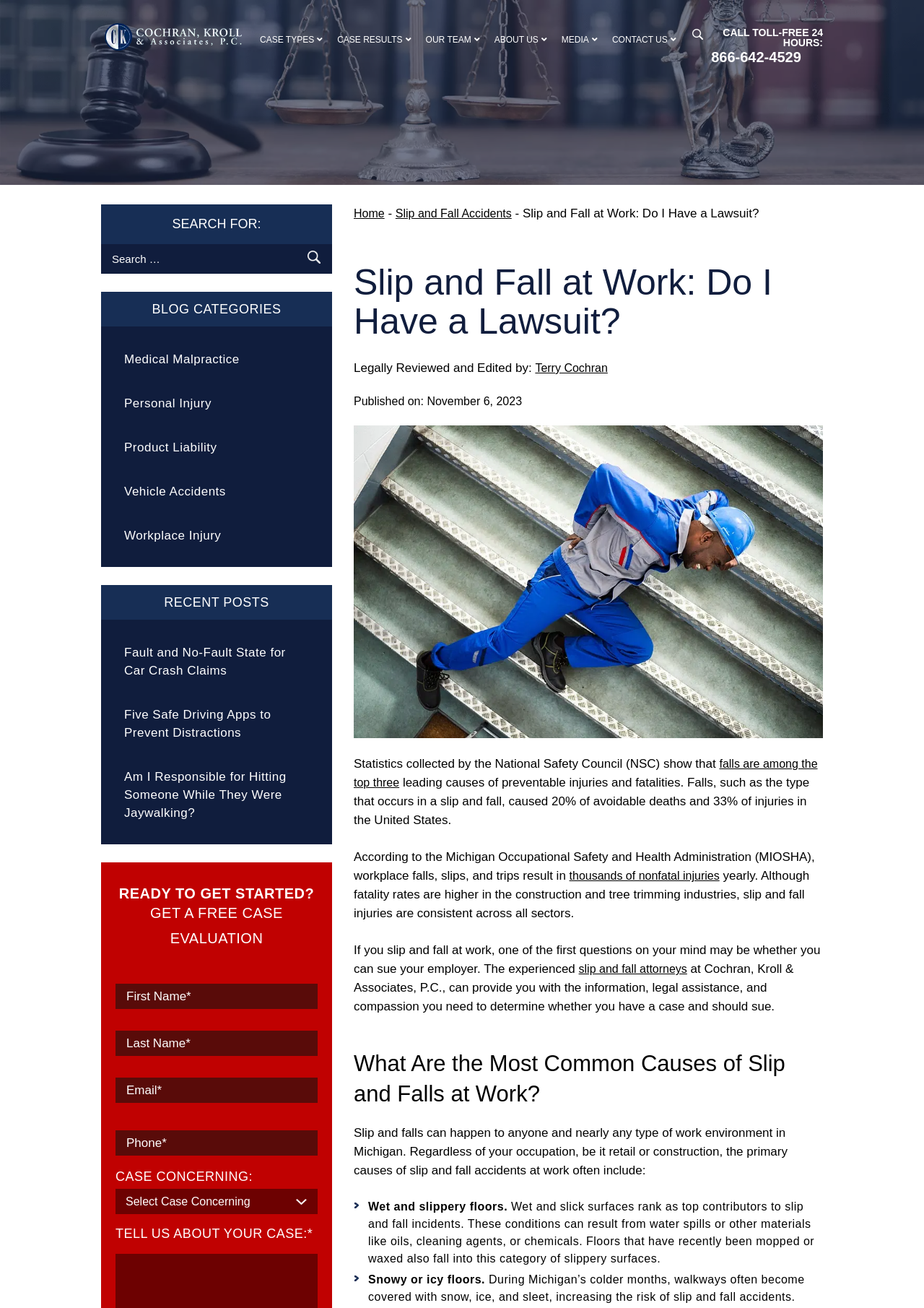Who is the author of the article 'Slip and Fall at Work: Do I Have a Lawsuit?'?
Look at the image and answer the question with a single word or phrase.

Terry Cochran